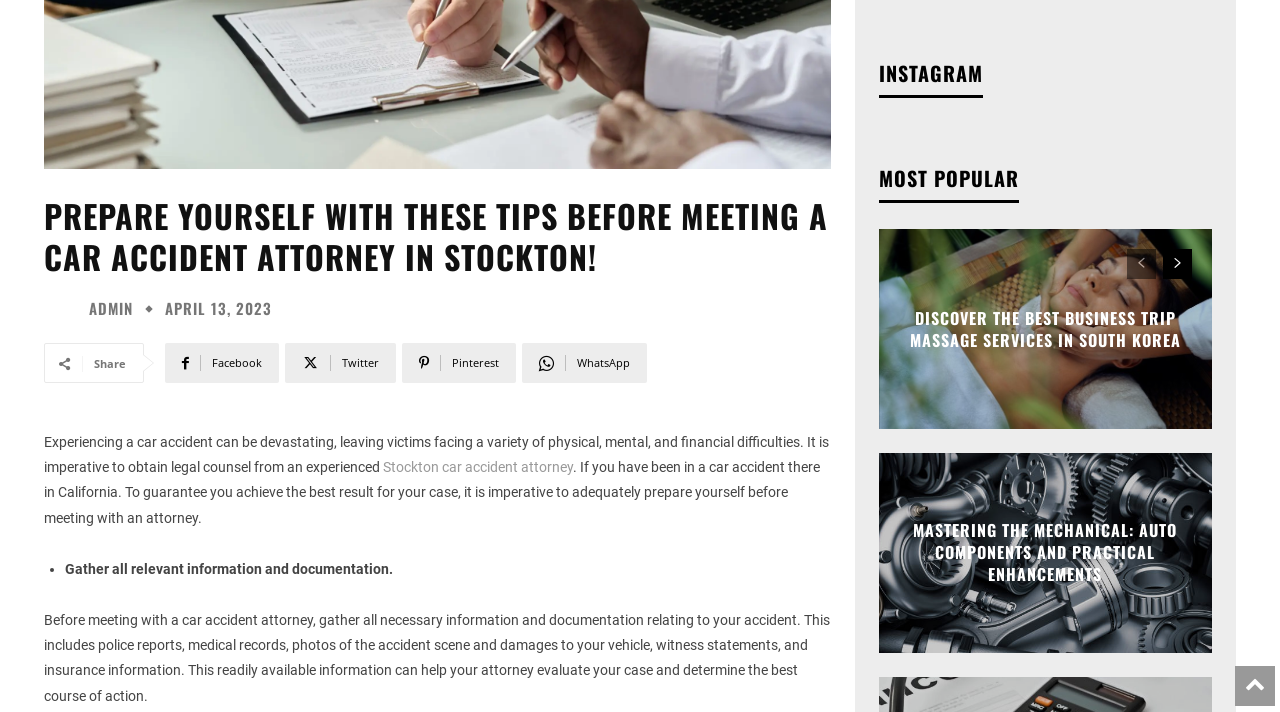Using the format (top-left x, top-left y, bottom-right x, bottom-right y), provide the bounding box coordinates for the described UI element. All values should be floating point numbers between 0 and 1: About the Network

None